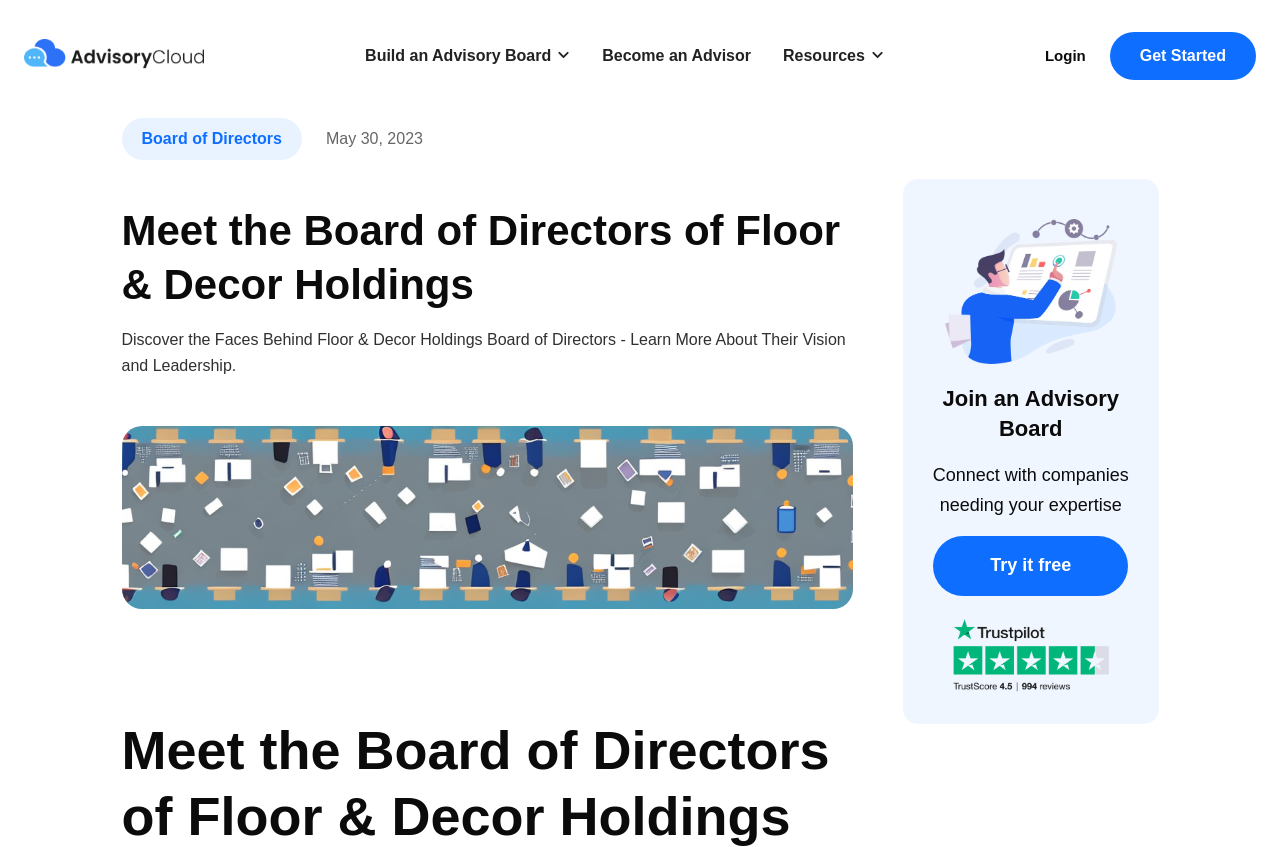Please reply to the following question with a single word or a short phrase:
What is the logo on the top left corner?

AdvisoryCloud logo